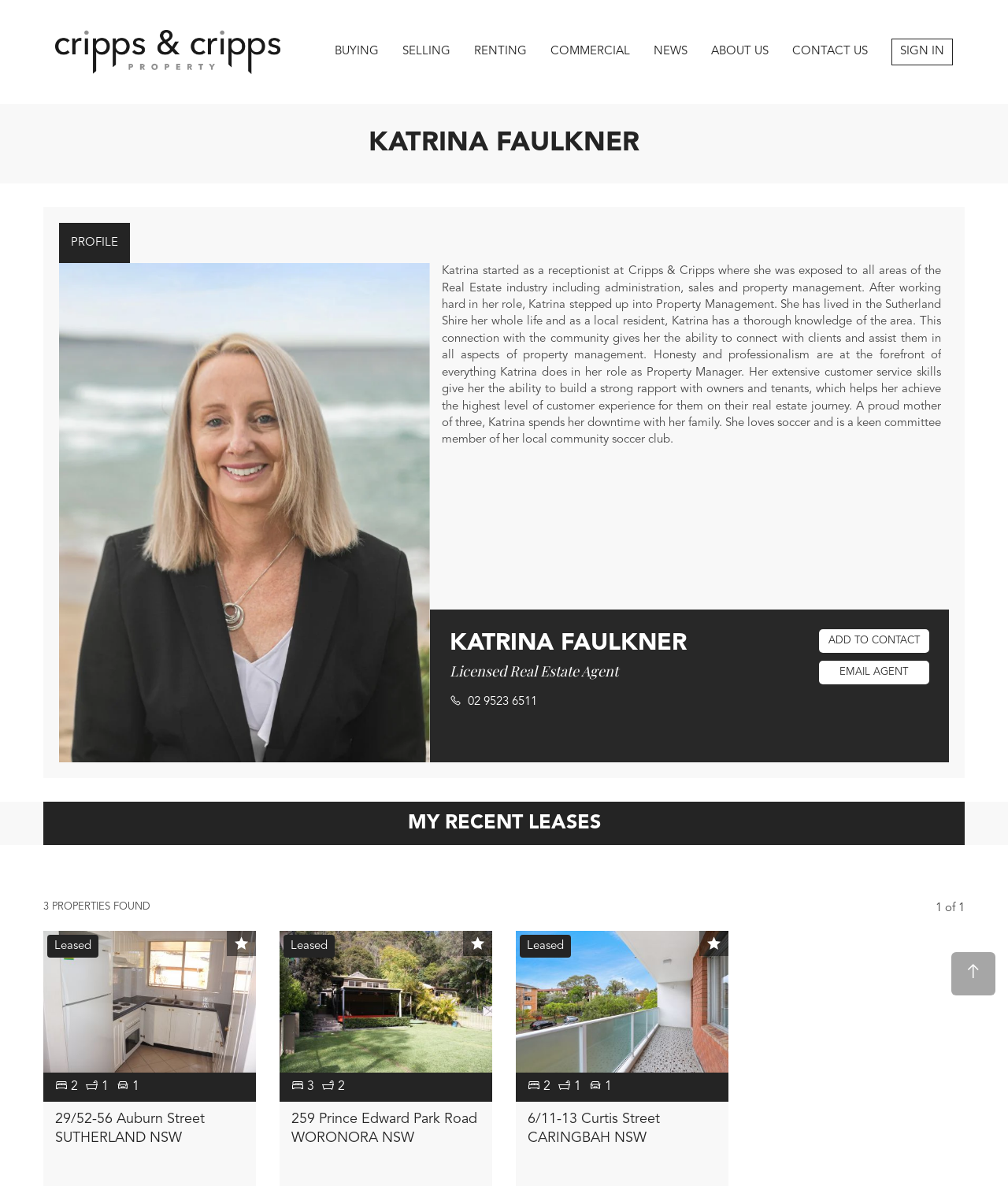Pinpoint the bounding box coordinates of the area that should be clicked to complete the following instruction: "Contact Katrina Faulkner". The coordinates must be given as four float numbers between 0 and 1, i.e., [left, top, right, bottom].

[0.446, 0.585, 0.533, 0.599]